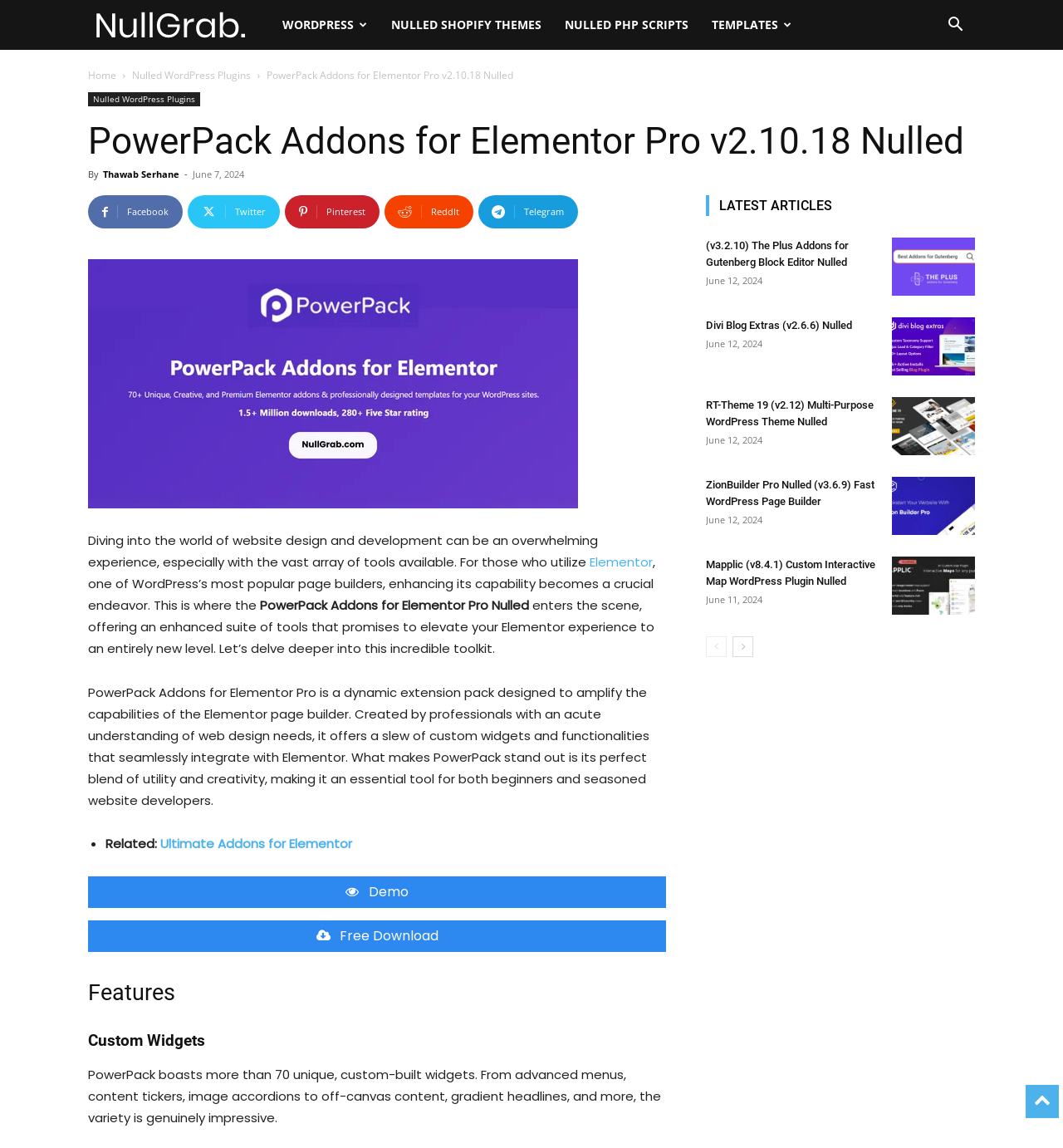What is the purpose of PowerPack Addons for Elementor Pro?
Using the image as a reference, answer the question with a short word or phrase.

to enhance Elementor experience